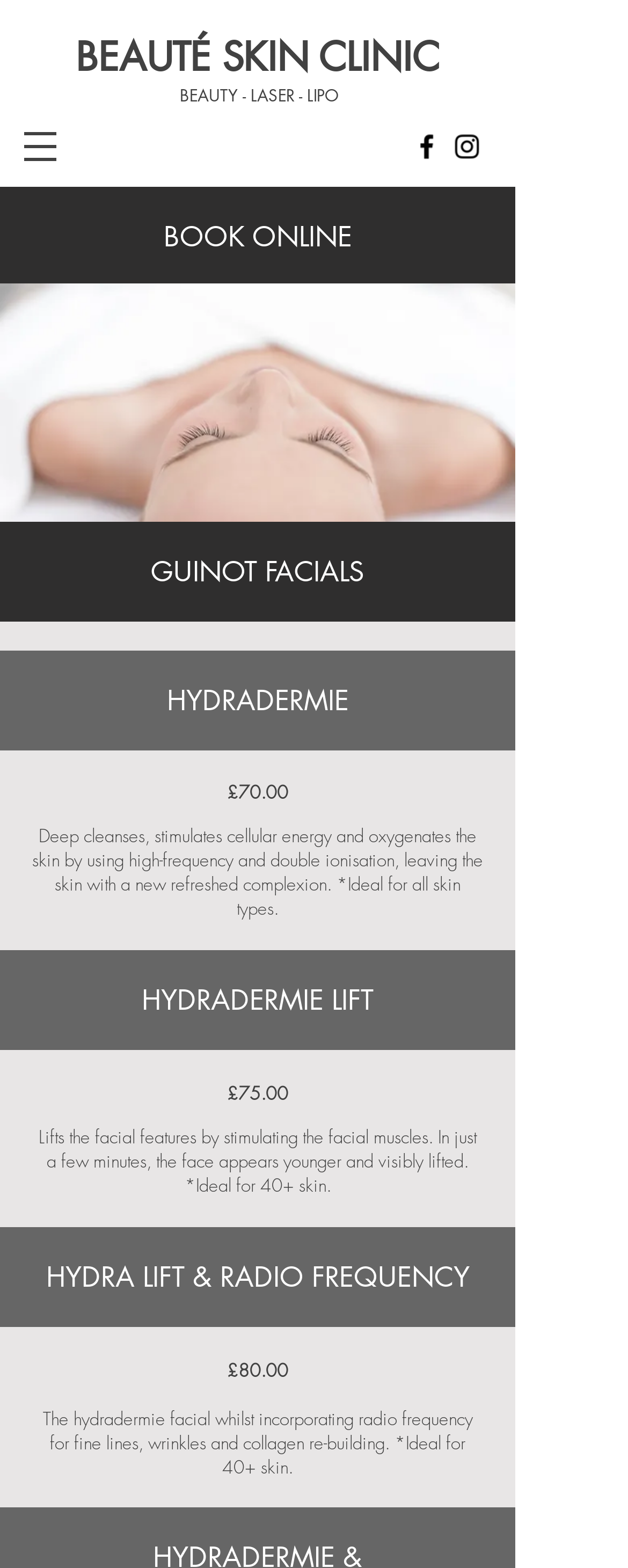Provide a brief response to the question below using one word or phrase:
What is the name of the skin clinic?

Beauté Skin Clinic